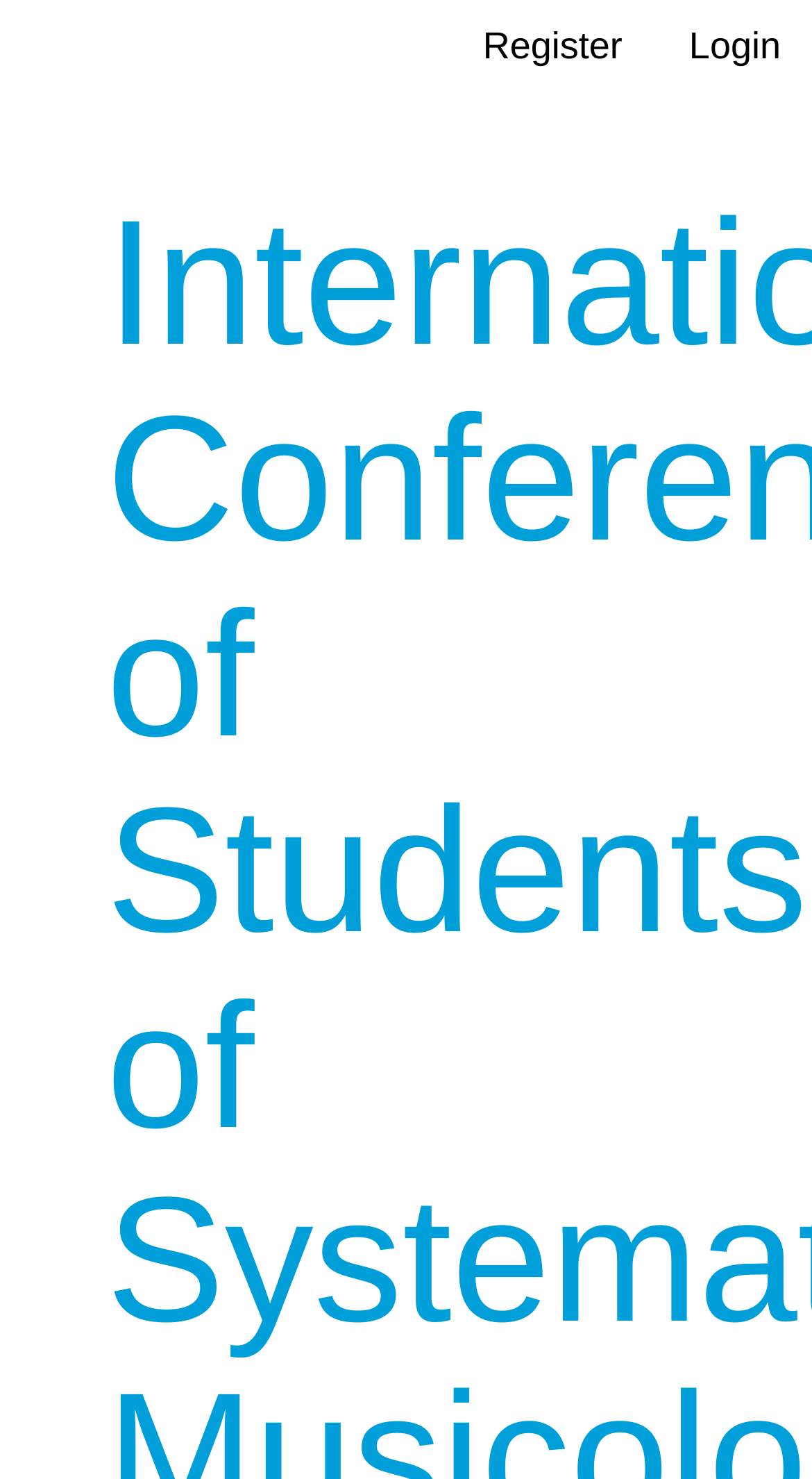Describe every aspect of the webpage comprehensively.

The webpage appears to be related to the International Conference of Students of Systematic Musicology, with a focus on the perception and recognition of Wagnerian leitmotifs in multimodal conditions. 

At the top left of the page, there is a main navigation section with a toggle button to expand or collapse it. Below this navigation section, there are three main links: 'Main Navigation', 'Main Content', and 'Sidebar', which are separated by list markers. 

On the top right side of the page, there are two prominent links: 'Register' and 'Login', which are positioned horizontally next to each other. The 'Register' link is located closer to the center of the page, while the 'Login' link is positioned at the far right.